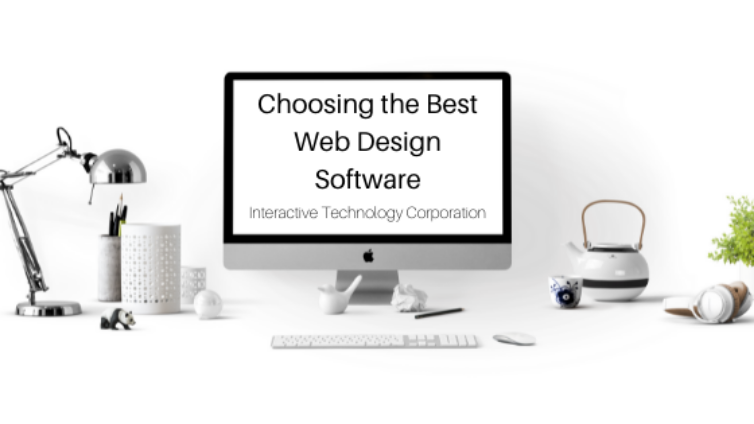Provide a comprehensive description of the image.

This image features a sleek desktop setup showcasing a computer monitor prominently displaying the title "Choosing the Best Web Design Software" along with the name "Interactive Technology Corporation." The modern aesthetic is enhanced by a minimalist design, featuring a stylish desk lamp, containers for organizing stationery, and a compact teapot. The overall composition communicates a professional and creative workspace, ideal for web design tasks. The combination of simplicity and functionality emphasizes the importance of selecting the right tools for effective web design.